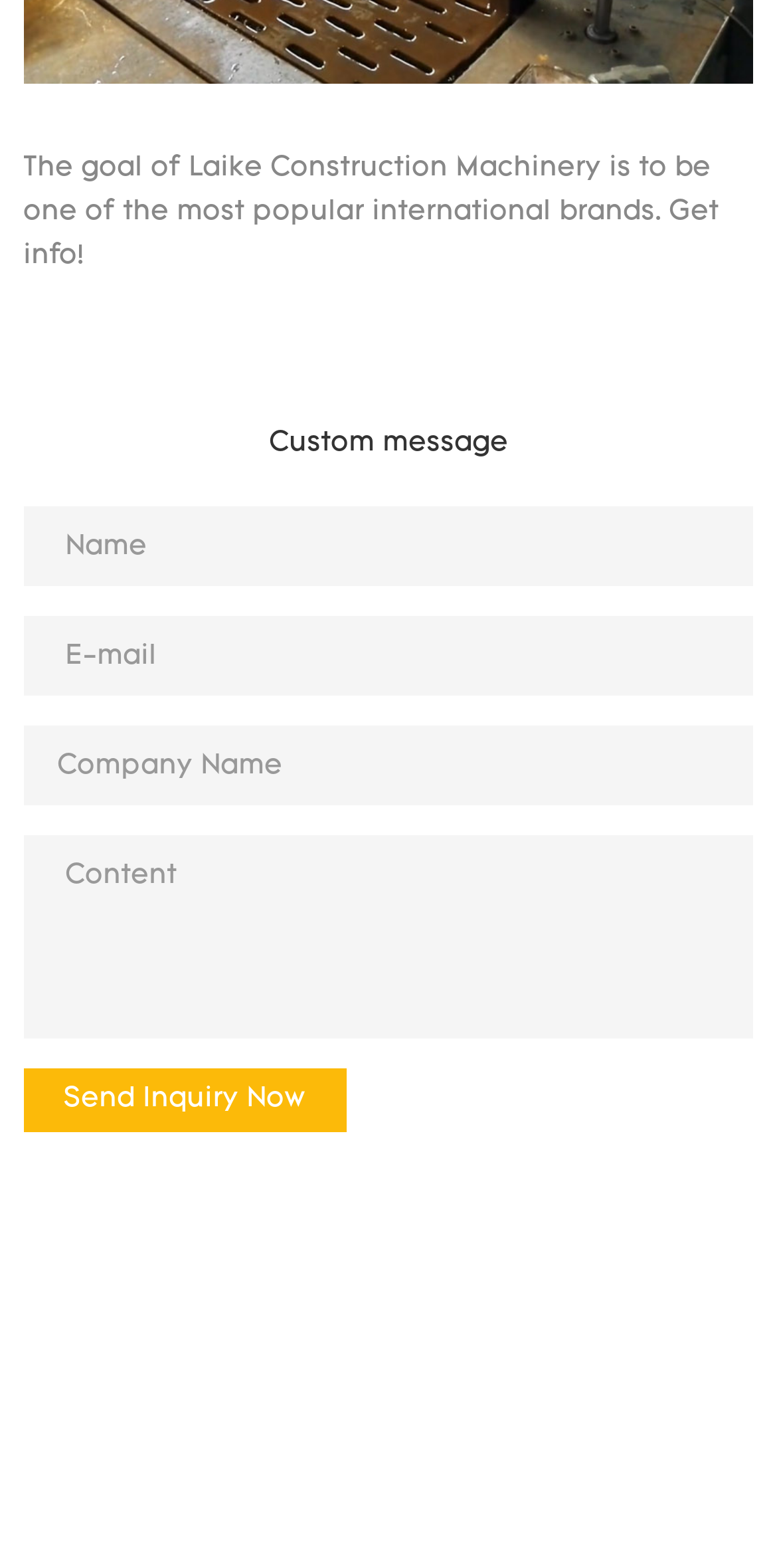Please reply to the following question with a single word or a short phrase:
Is the 'Company Name' textbox required?

No